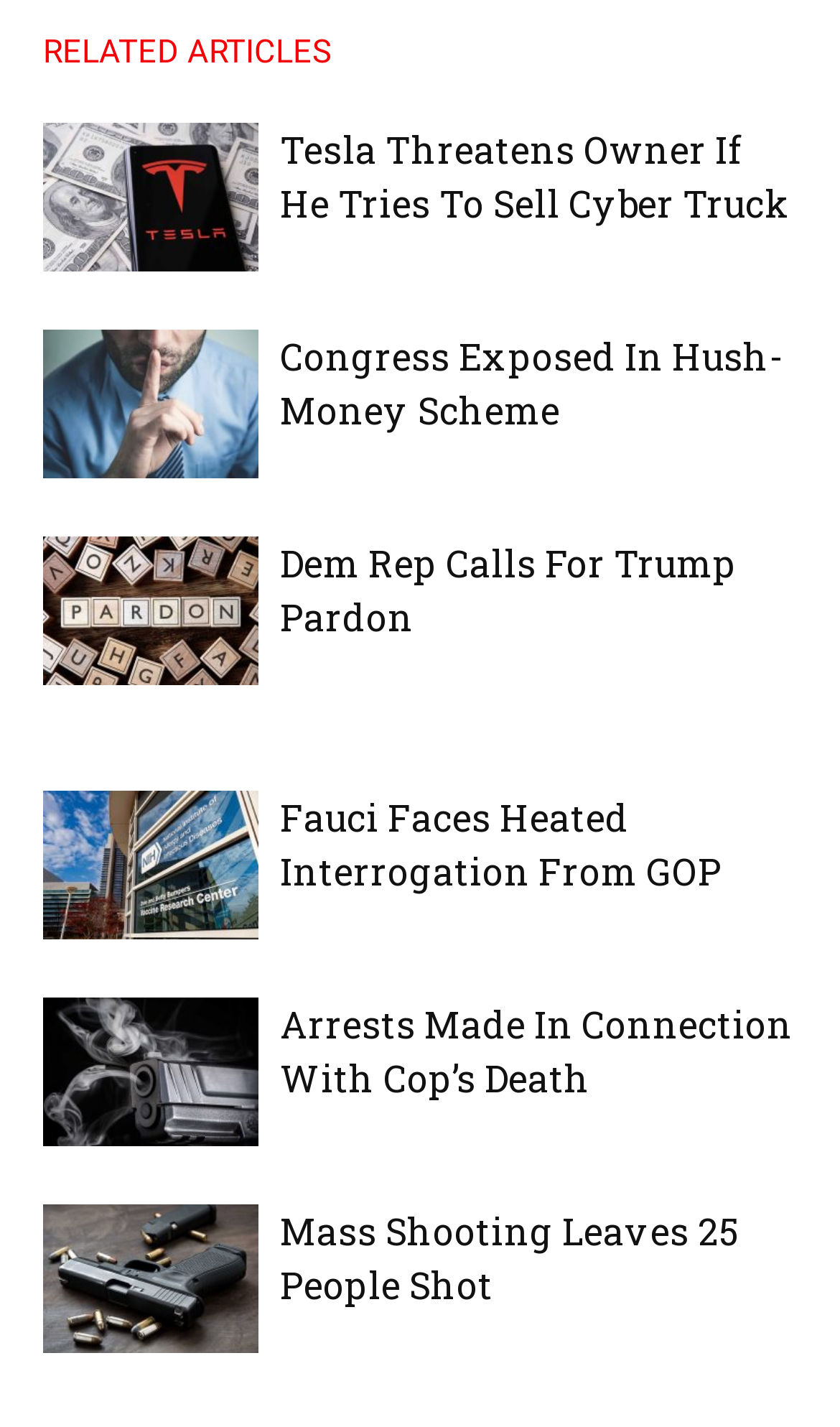Find the bounding box coordinates of the element to click in order to complete this instruction: "Check 'Arrests Made In Connection With Cop’s Death'". The bounding box coordinates must be four float numbers between 0 and 1, denoted as [left, top, right, bottom].

[0.051, 0.7, 0.308, 0.803]